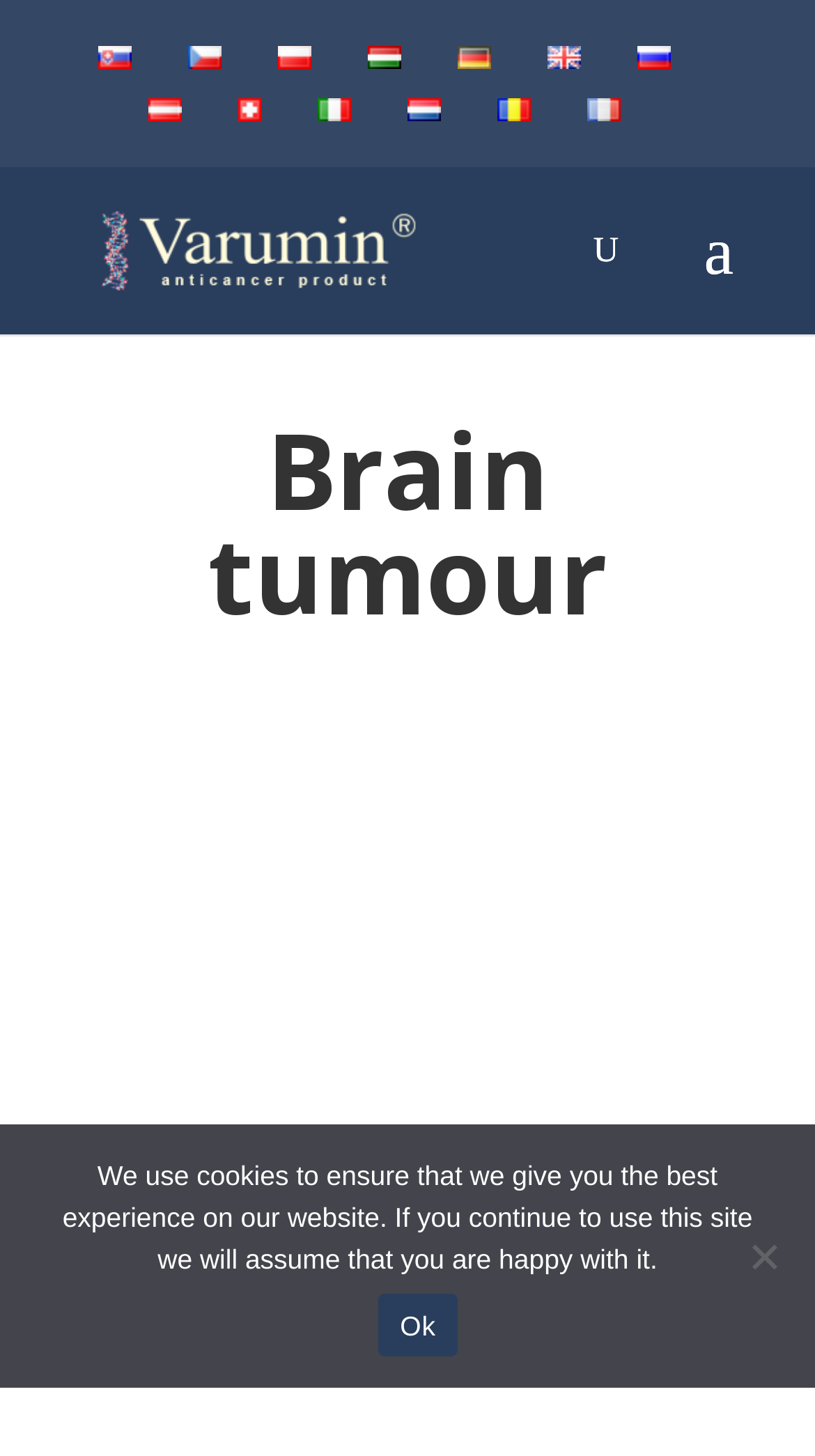Identify the bounding box coordinates of the clickable region to carry out the given instruction: "Click on Austria link".

[0.182, 0.065, 0.223, 0.088]